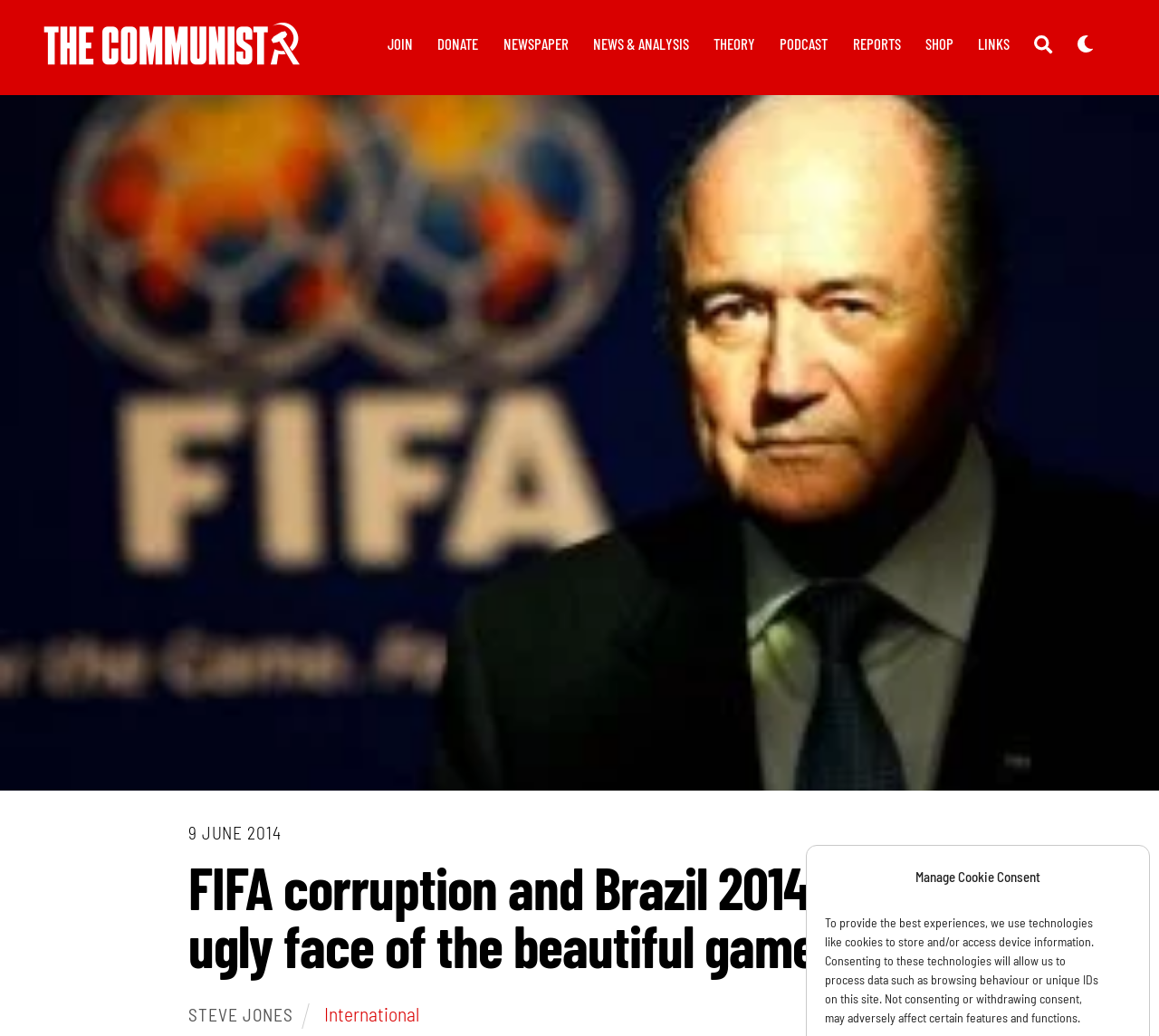Please specify the bounding box coordinates of the element that should be clicked to execute the given instruction: 'search for something'. Ensure the coordinates are four float numbers between 0 and 1, expressed as [left, top, right, bottom].

[0.884, 0.024, 0.916, 0.059]